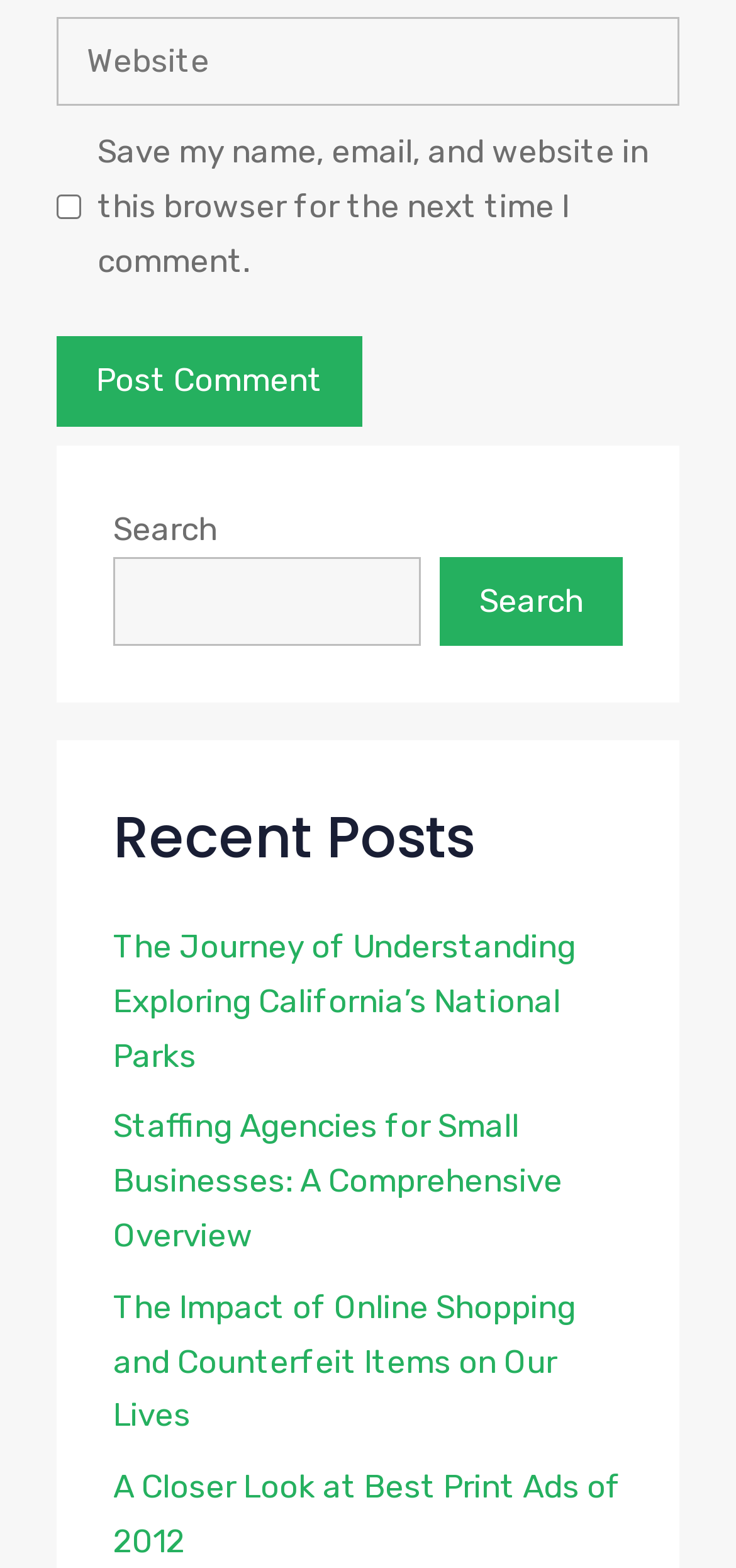Determine the bounding box coordinates for the element that should be clicked to follow this instruction: "Visit INFRASTRUCTURE". The coordinates should be given as four float numbers between 0 and 1, in the format [left, top, right, bottom].

None